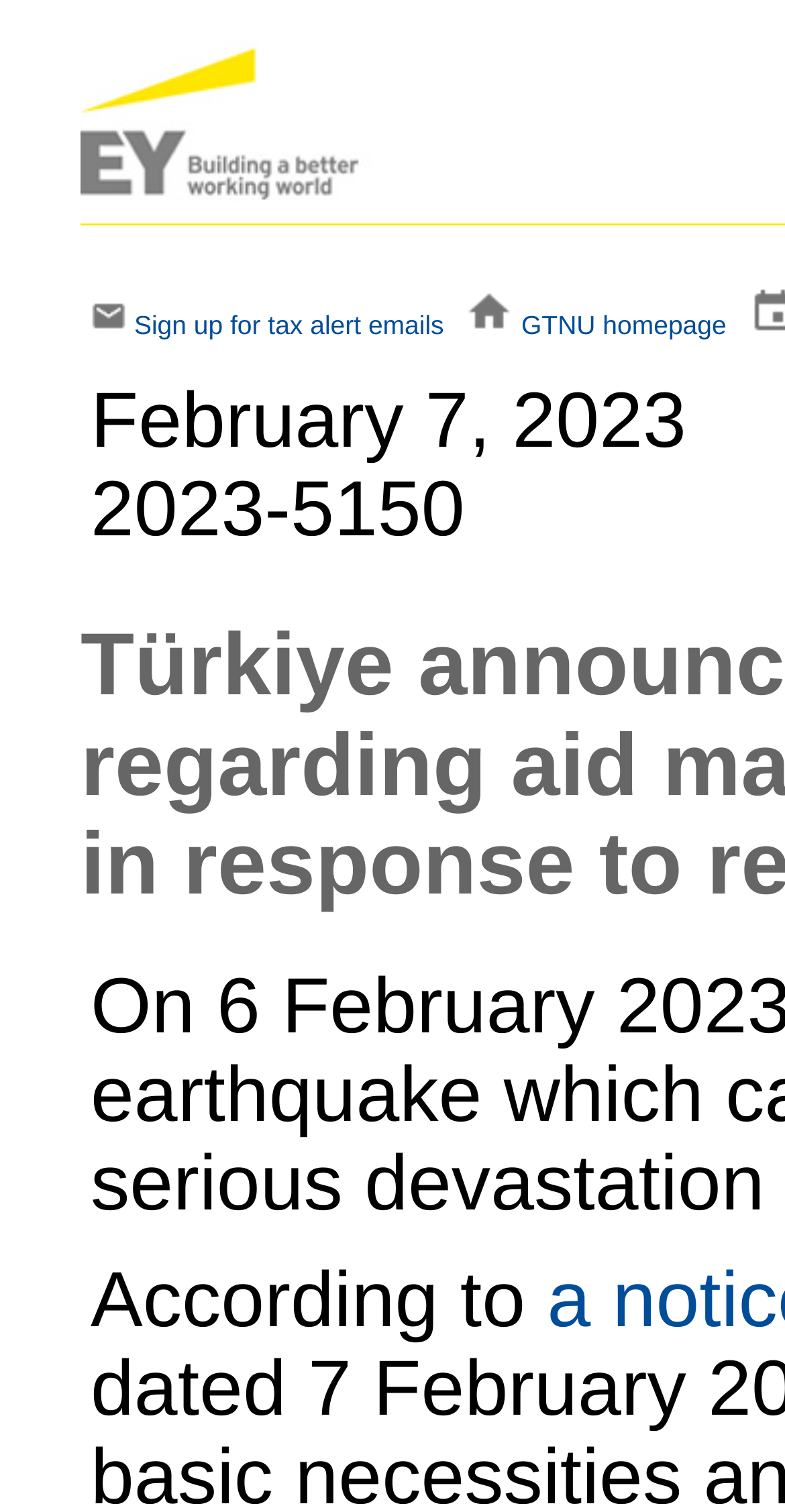Explain the webpage in detail, including its primary components.

The webpage appears to be a news article or a press release. At the top, there is a title that reads "Türkiye announces customs exemption regarding aid materials sent from abroad in response to recent earthquakes". 

Below the title, there are four links aligned horizontally. The first link is accompanied by a small image on its left side. The second link is "Sign up for tax alert emails", which is positioned to the right of the first link. A small non-breaking space character separates the second link from the third link, which also has a small image on its left side. The fourth link, "GTNU homepage", is located at the far right. Each link has a small non-breaking space character to its right.